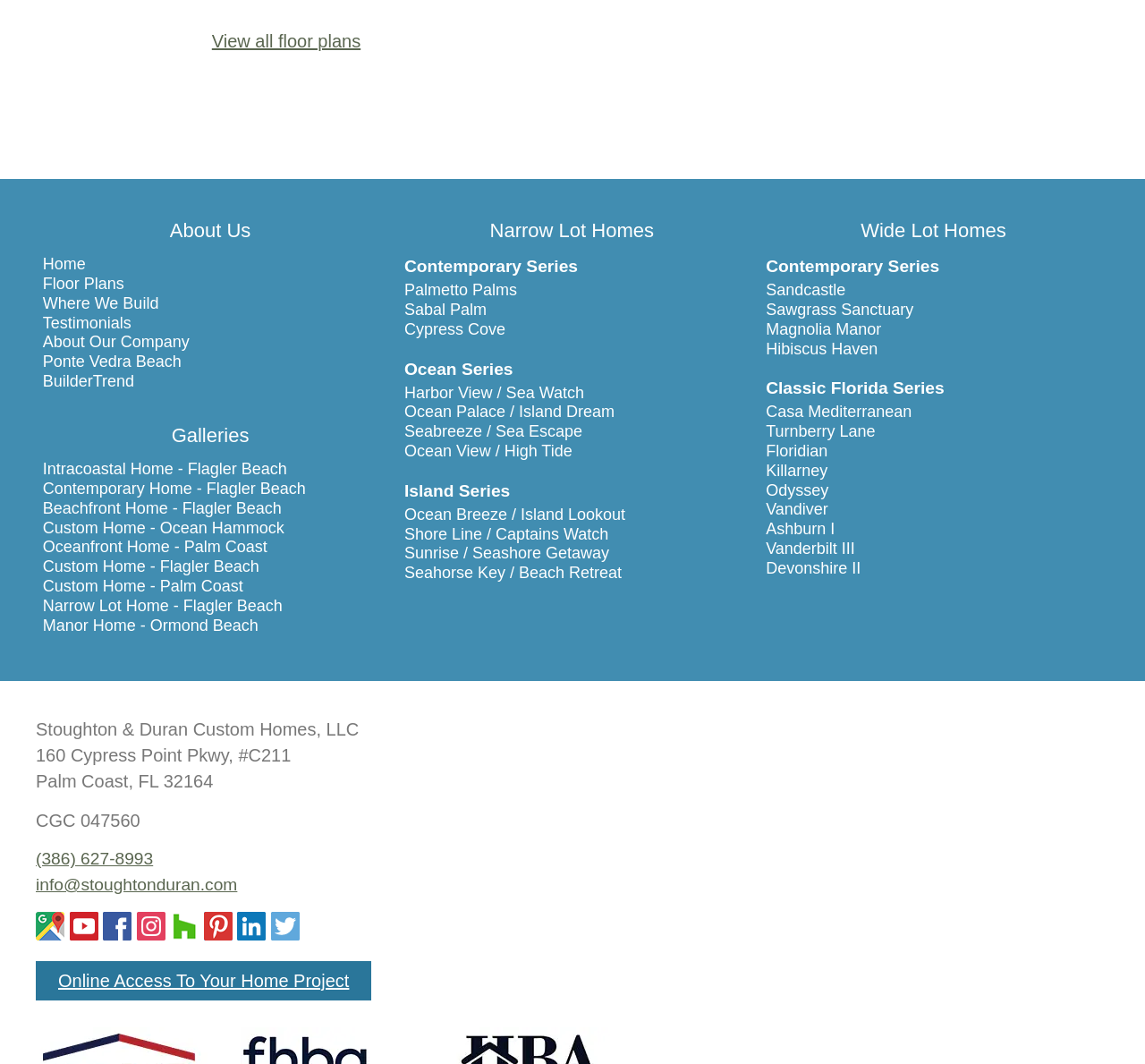Please identify the bounding box coordinates of the element that needs to be clicked to execute the following command: "Contact us through phone". Provide the bounding box using four float numbers between 0 and 1, formatted as [left, top, right, bottom].

[0.031, 0.799, 0.134, 0.816]